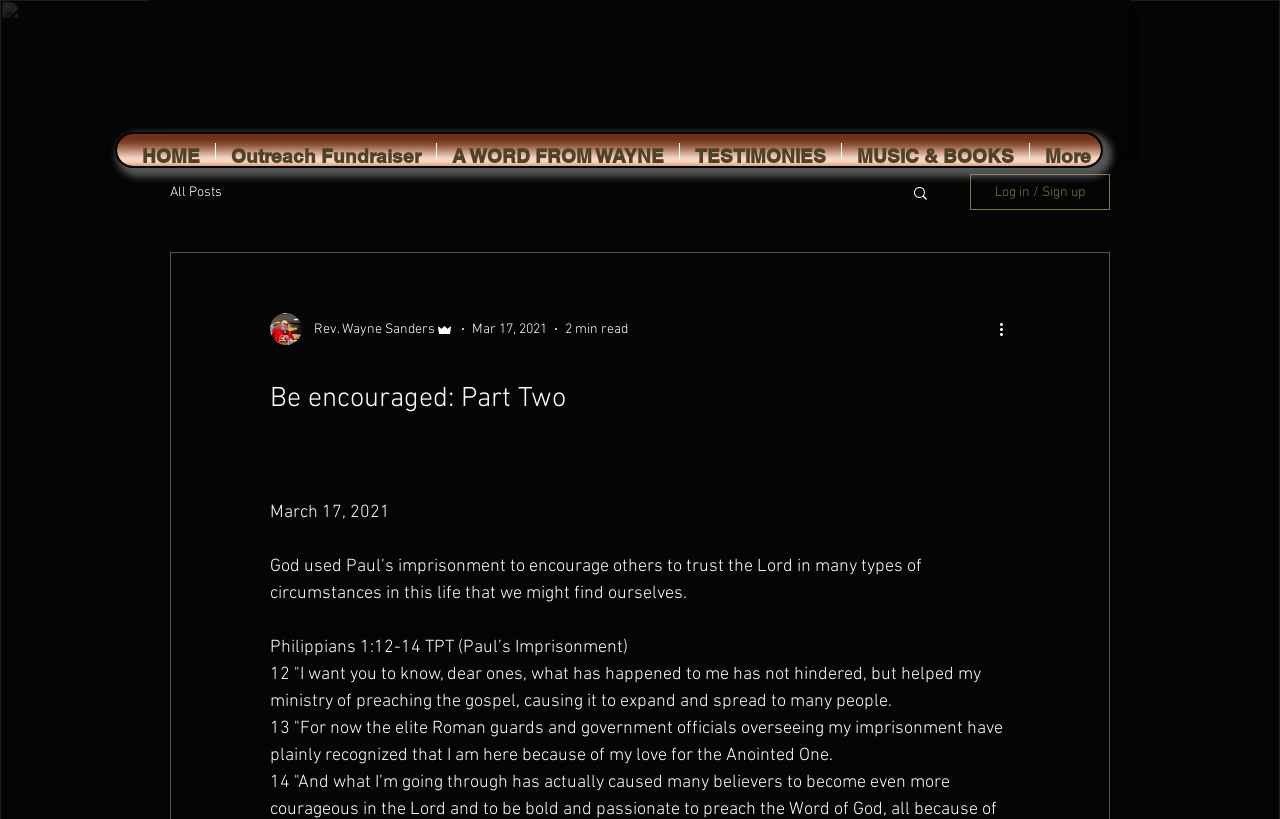Use the information in the screenshot to answer the question comprehensively: What is the date of the article?

I found the date of the article by looking at the article's metadata, where I saw the text 'Mar 17, 2021' which indicates the date the article was published.